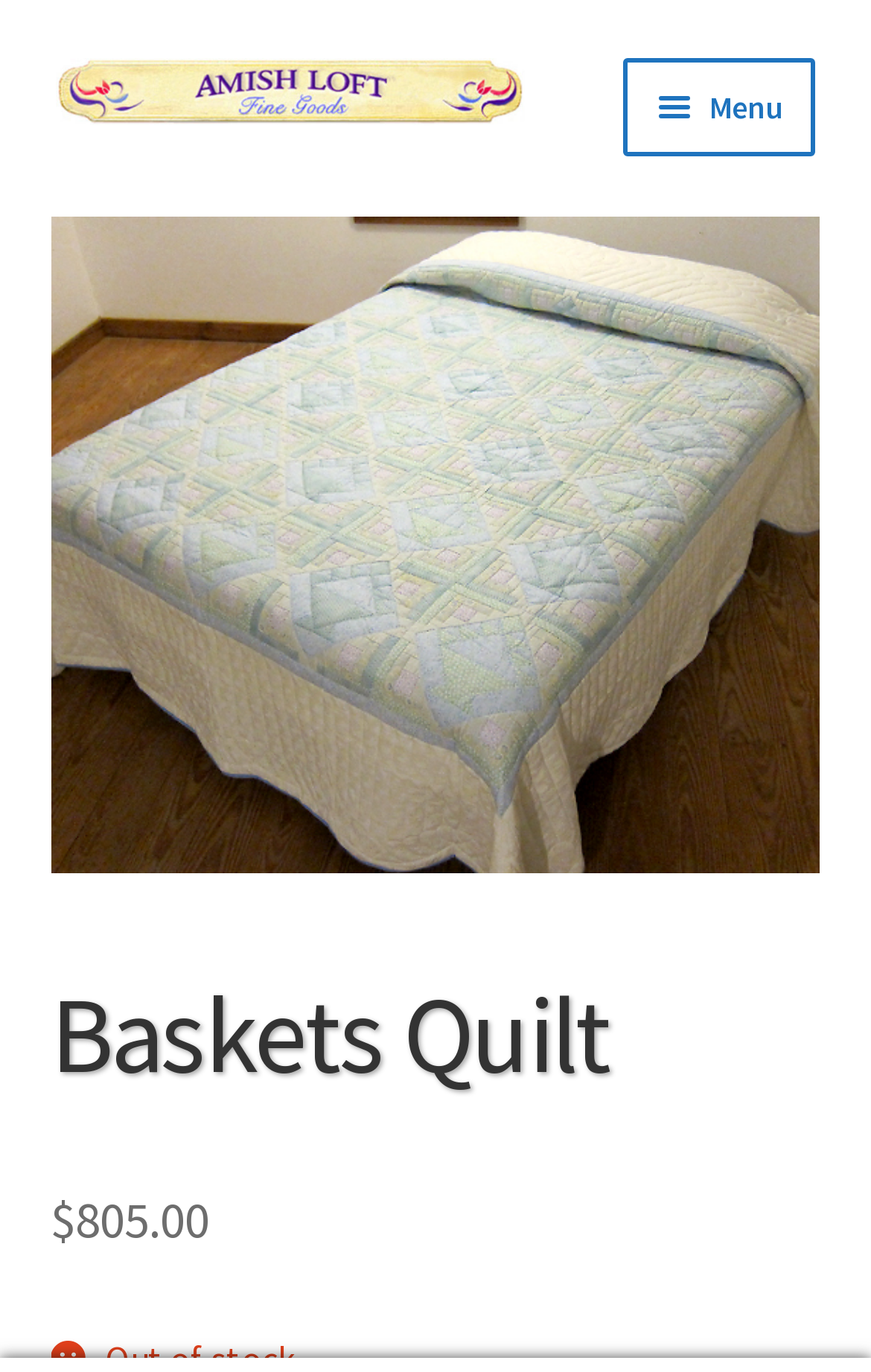What is the price of the quilt?
Answer with a single word or short phrase according to what you see in the image.

$805.00